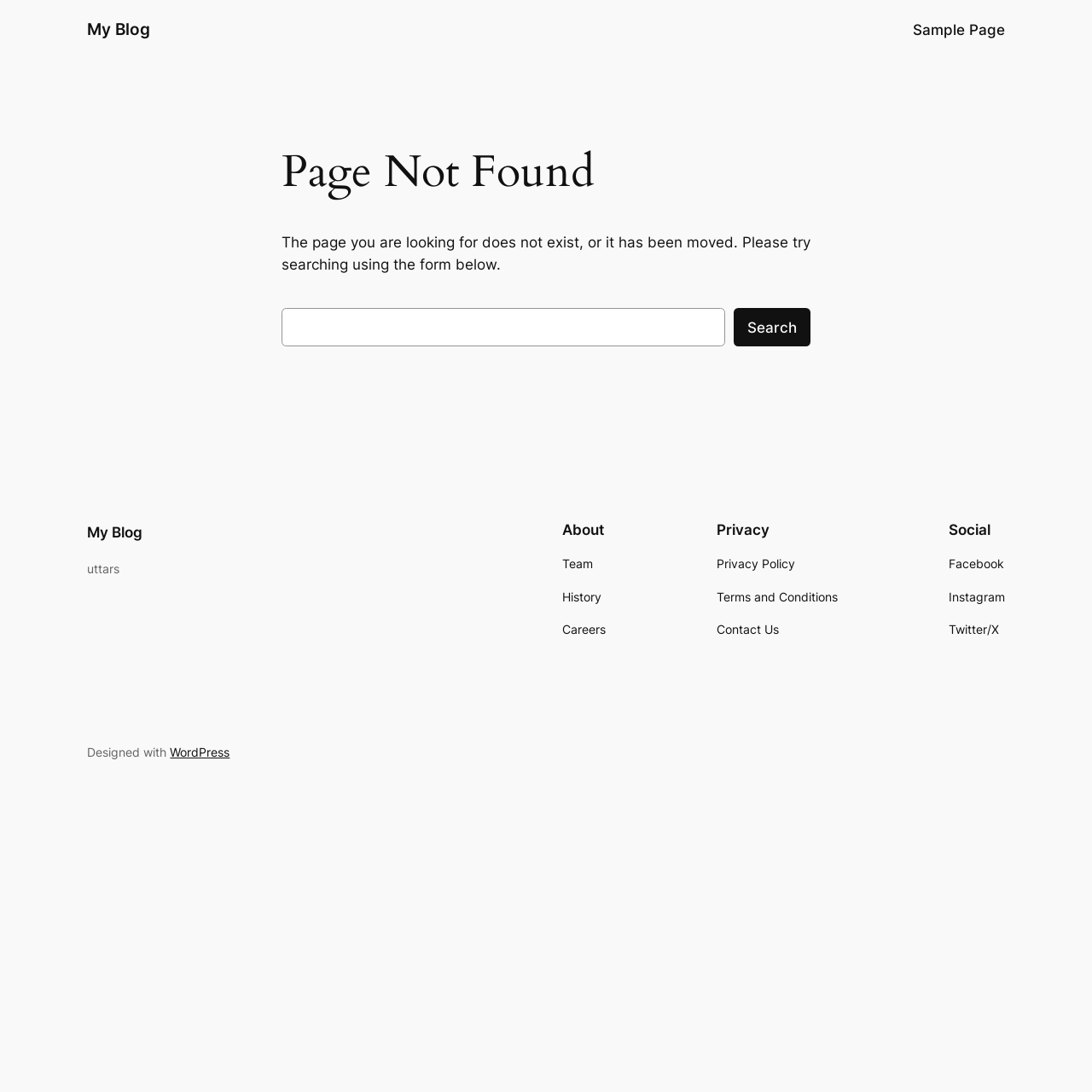Using the provided description: "Community Development", find the bounding box coordinates of the corresponding UI element. The output should be four float numbers between 0 and 1, in the format [left, top, right, bottom].

None